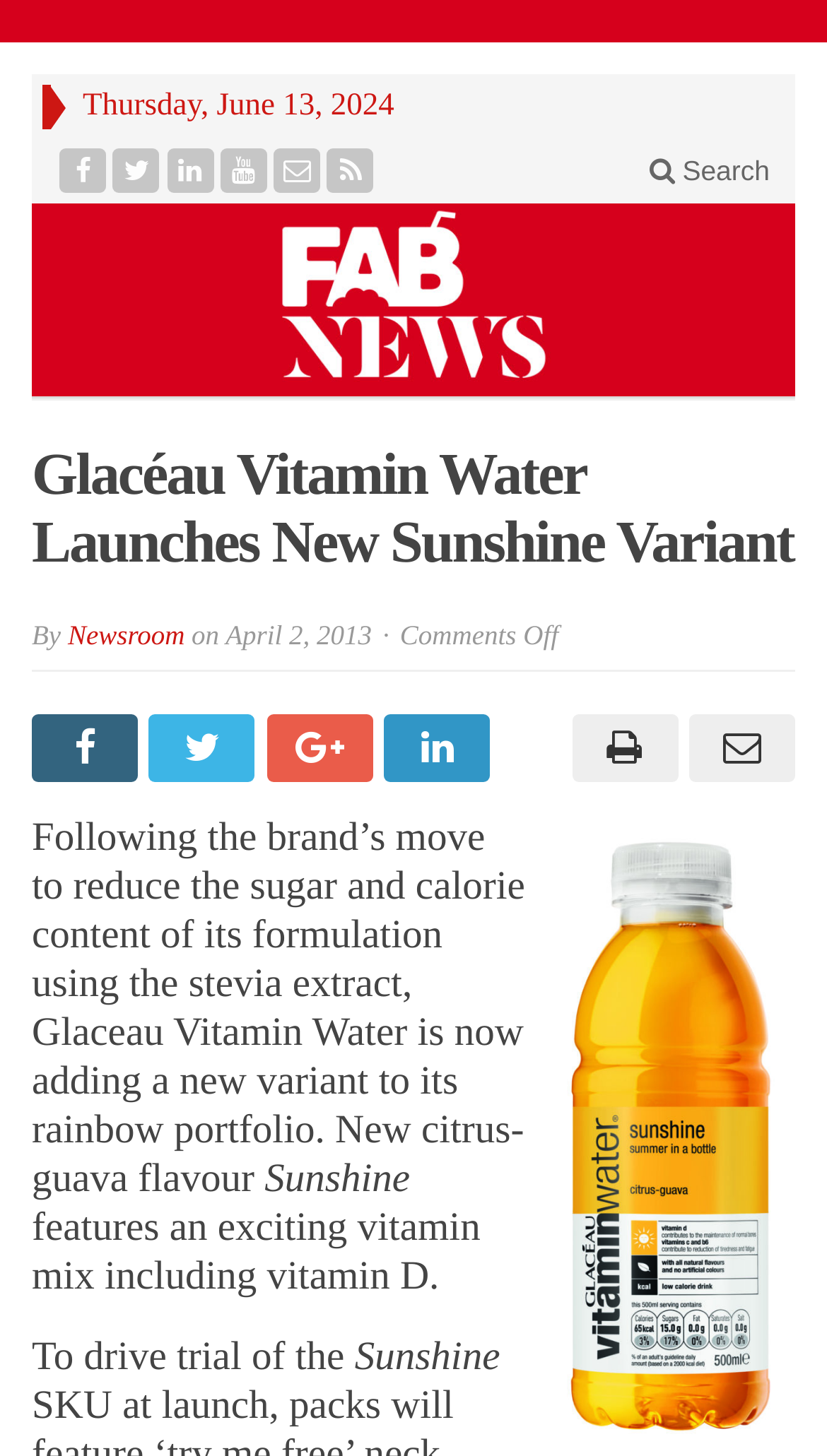What is the brand mentioned in the article?
Based on the image, answer the question with a single word or brief phrase.

Glacéau Vitamin Water